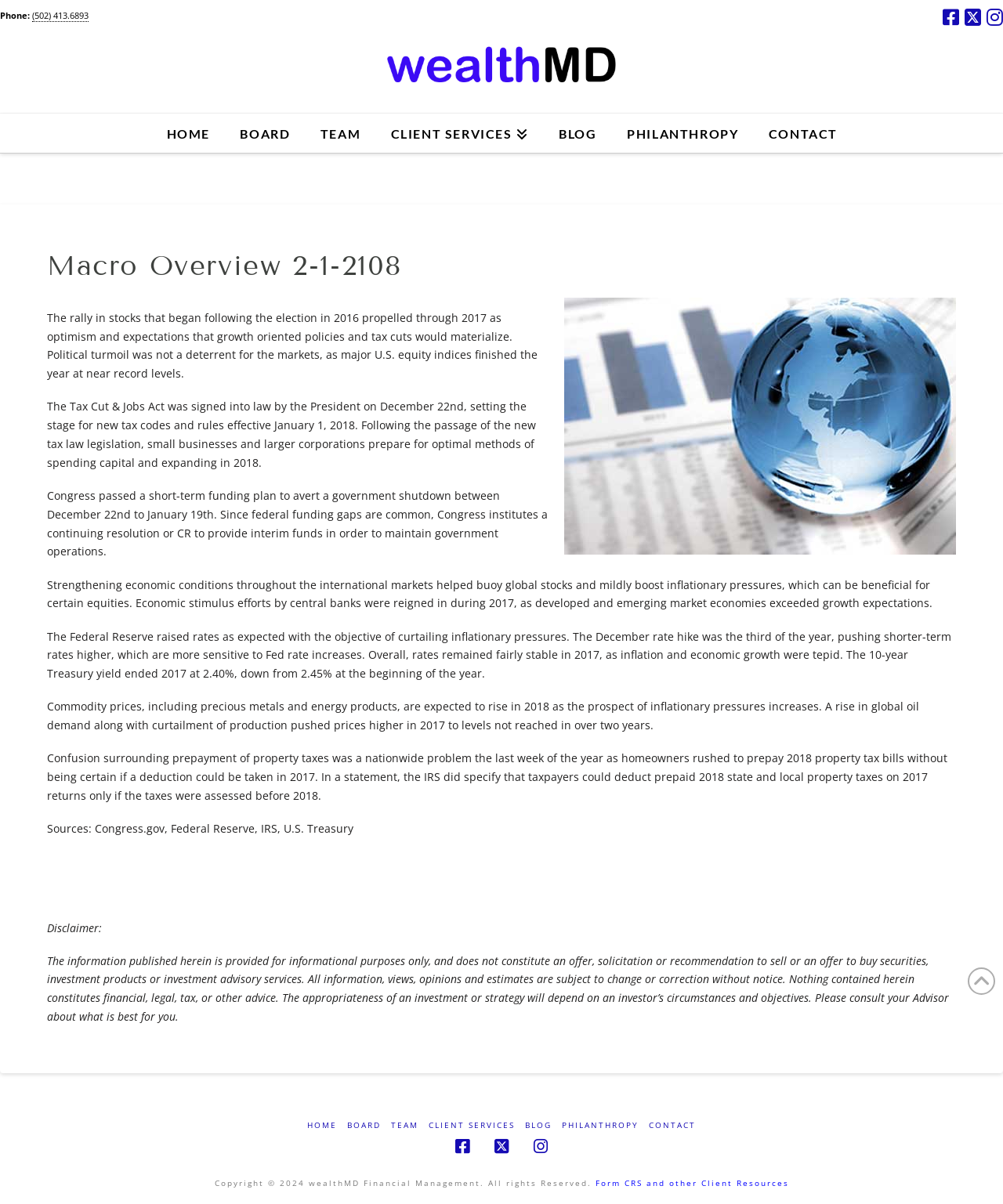What is the main topic of the article?
Please respond to the question with a detailed and informative answer.

The main topic of the article can be determined by reading the header of the article, which is 'Macro Overview 2-1-2108'. This suggests that the article is providing an overview of macroeconomic trends and events.